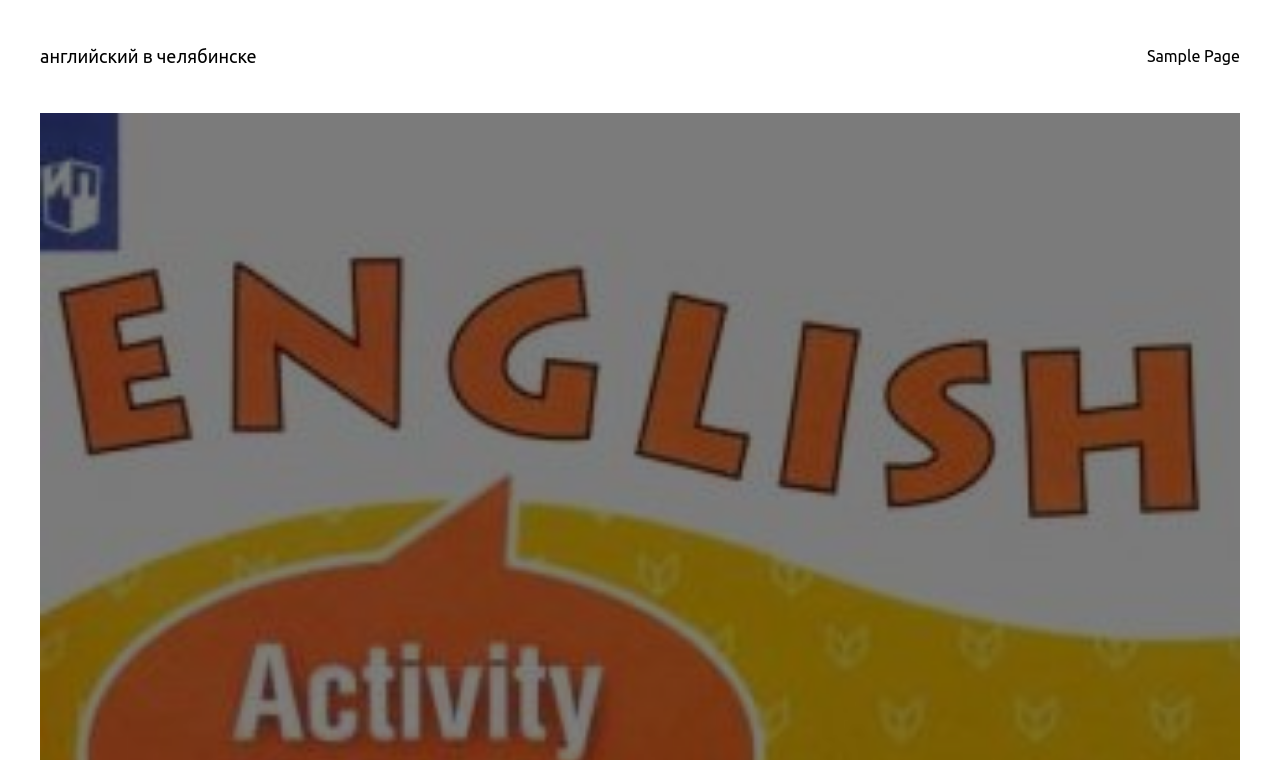Identify and provide the text content of the webpage's primary headline.

челябинск перевод на английский 10 на